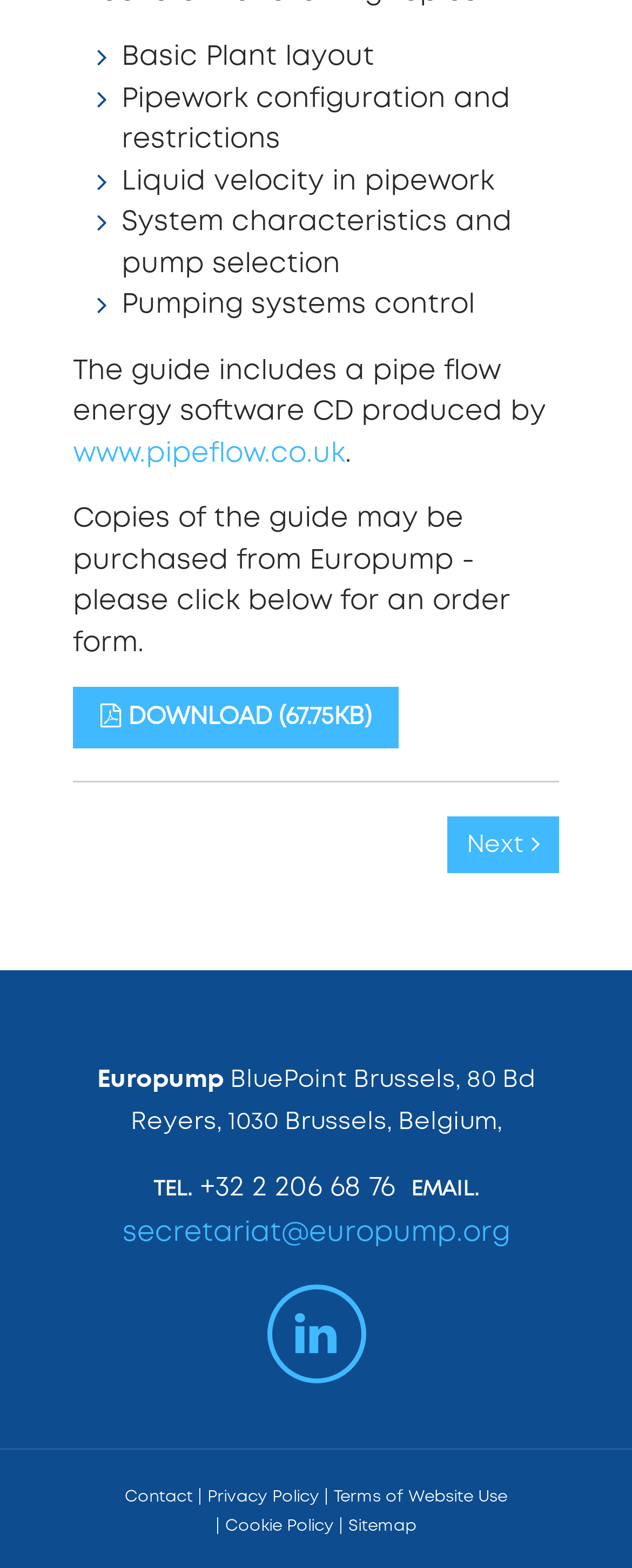Determine the coordinates of the bounding box for the clickable area needed to execute this instruction: "View the sitemap".

[0.551, 0.966, 0.659, 0.98]